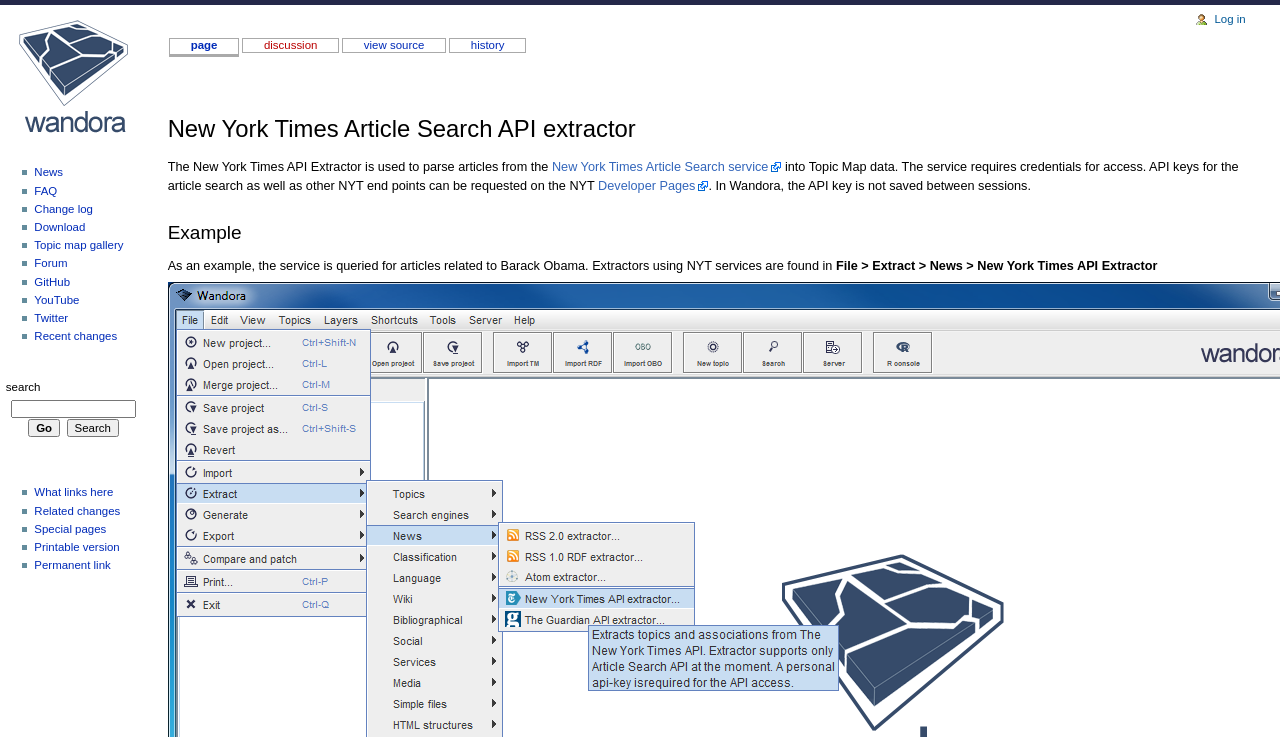Select the bounding box coordinates of the element I need to click to carry out the following instruction: "Search for articles".

[0.009, 0.543, 0.106, 0.567]